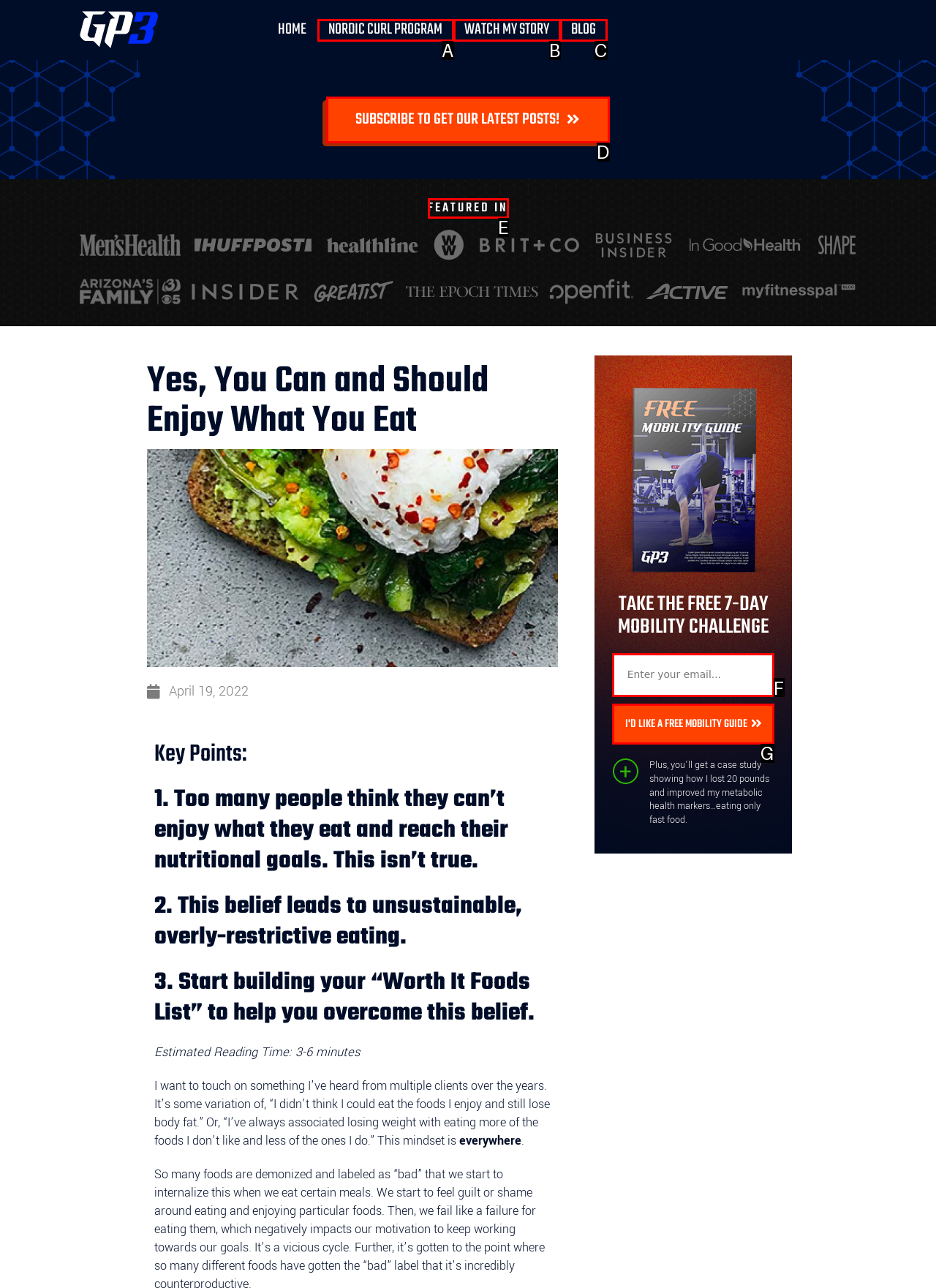Tell me which one HTML element best matches the description: Watch My Story
Answer with the option's letter from the given choices directly.

B